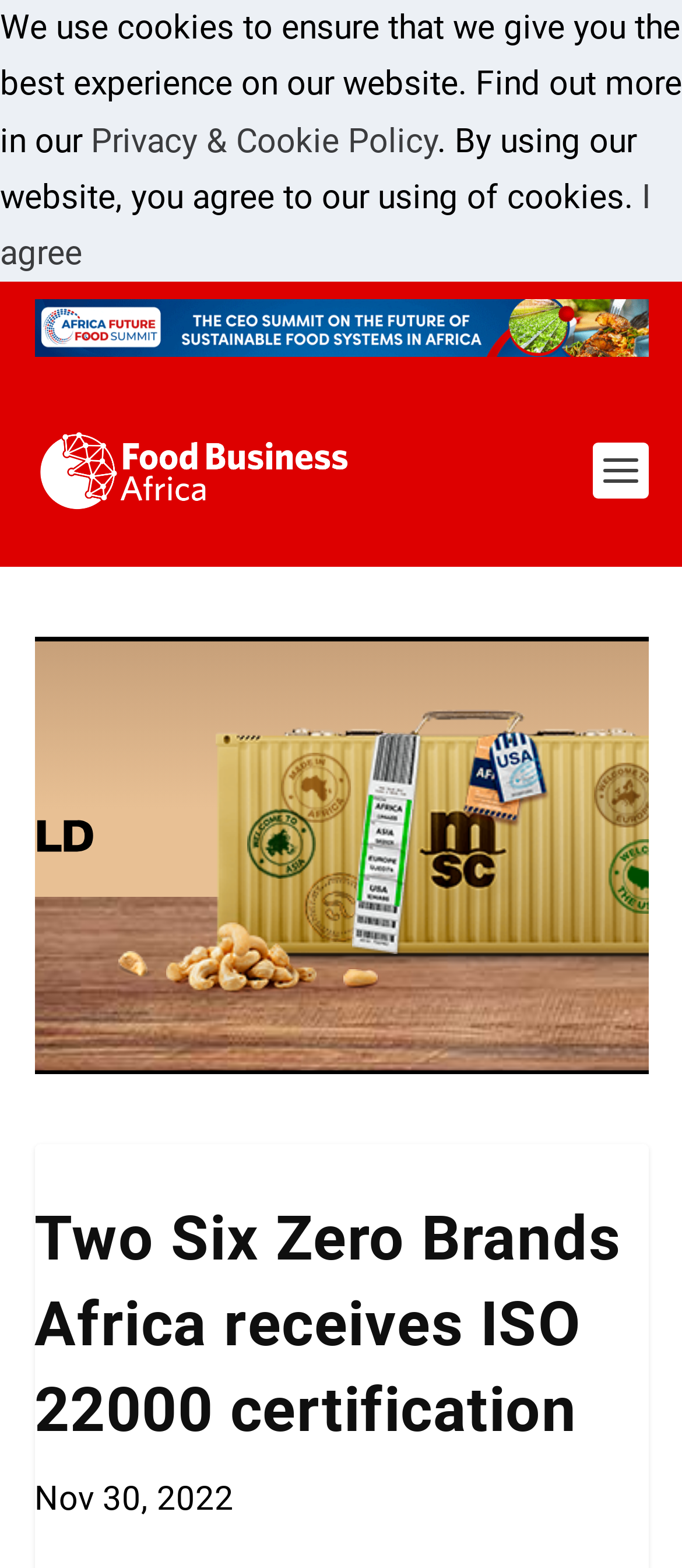Identify the headline of the webpage and generate its text content.

Two Six Zero Brands Africa receives ISO 22000 certification